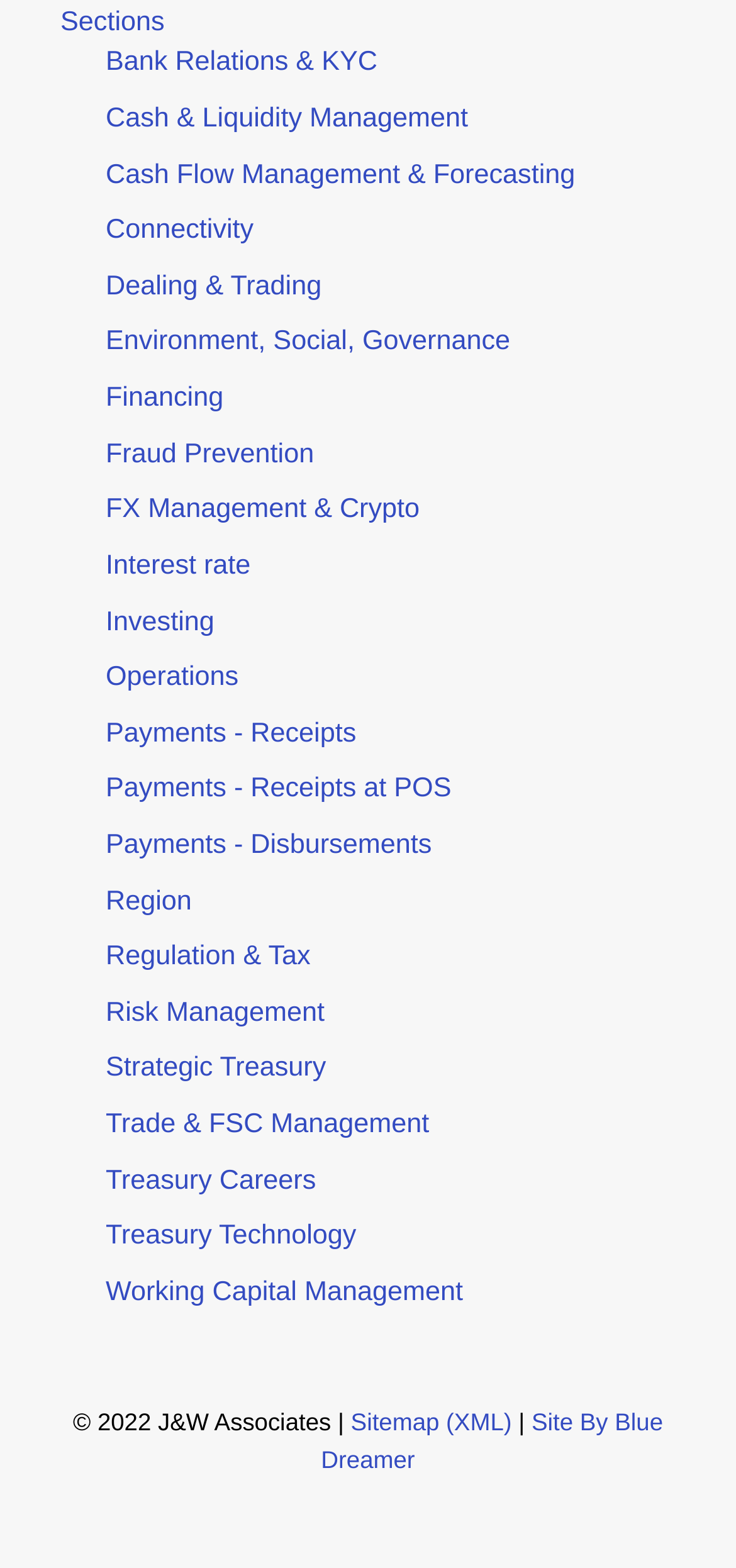Please identify the bounding box coordinates of the element that needs to be clicked to perform the following instruction: "Explore treasury careers".

[0.144, 0.743, 0.429, 0.762]